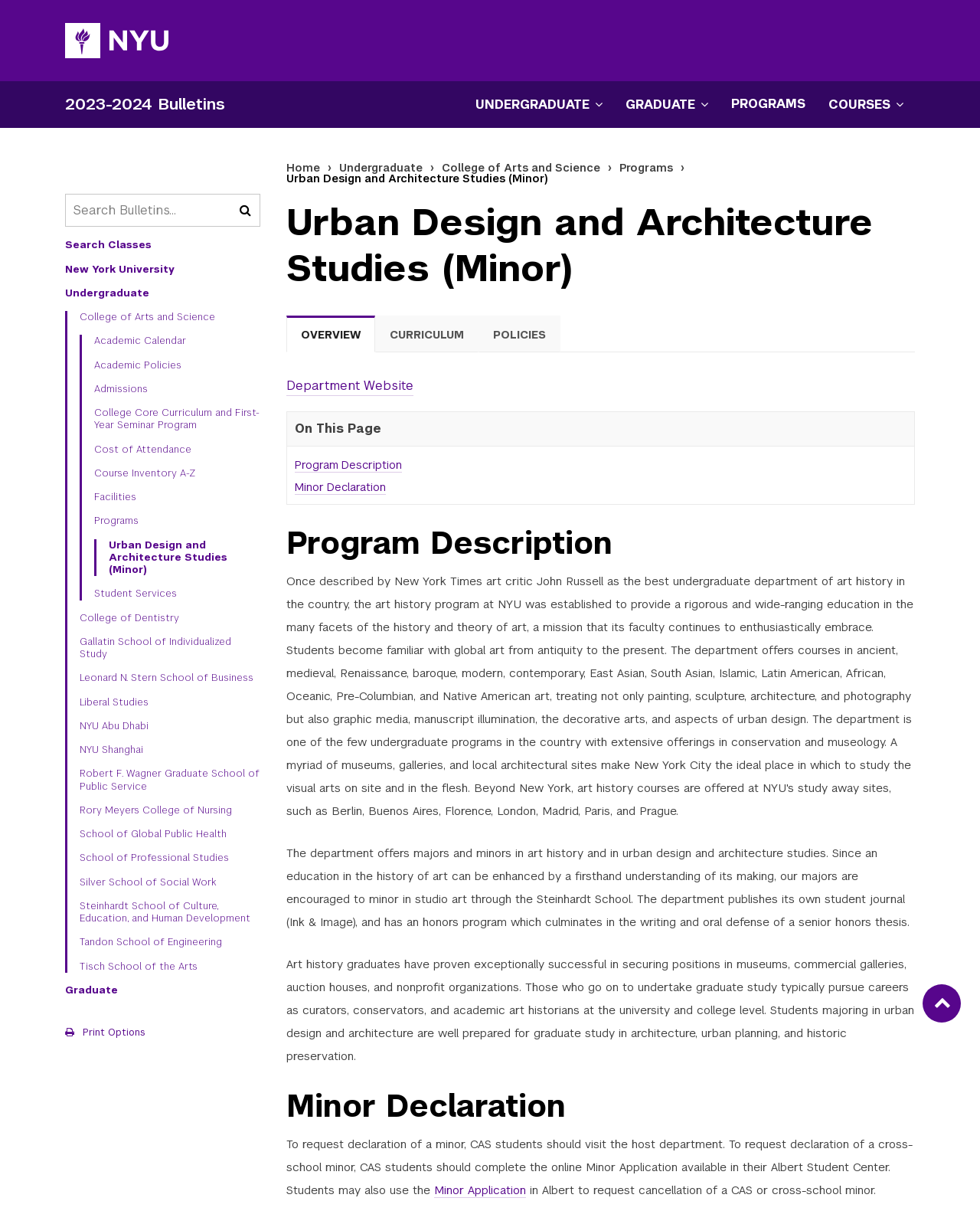Identify the bounding box coordinates necessary to click and complete the given instruction: "View Urban Design and Architecture Studies Minor".

[0.111, 0.44, 0.266, 0.471]